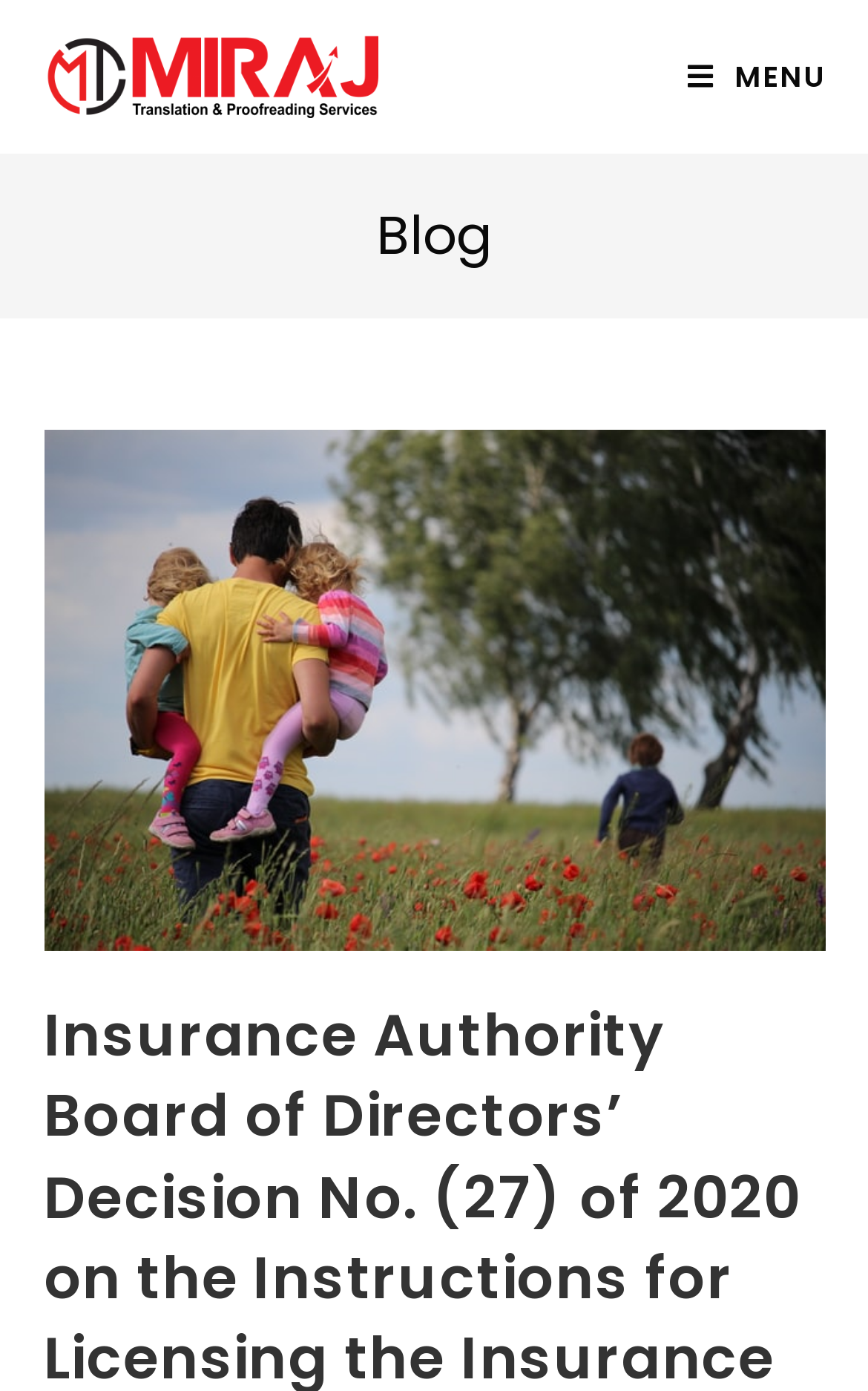Given the element description Menu Close, specify the bounding box coordinates of the corresponding UI element in the format (top-left x, top-left y, bottom-right x, bottom-right y). All values must be between 0 and 1.

[0.792, 0.04, 0.95, 0.07]